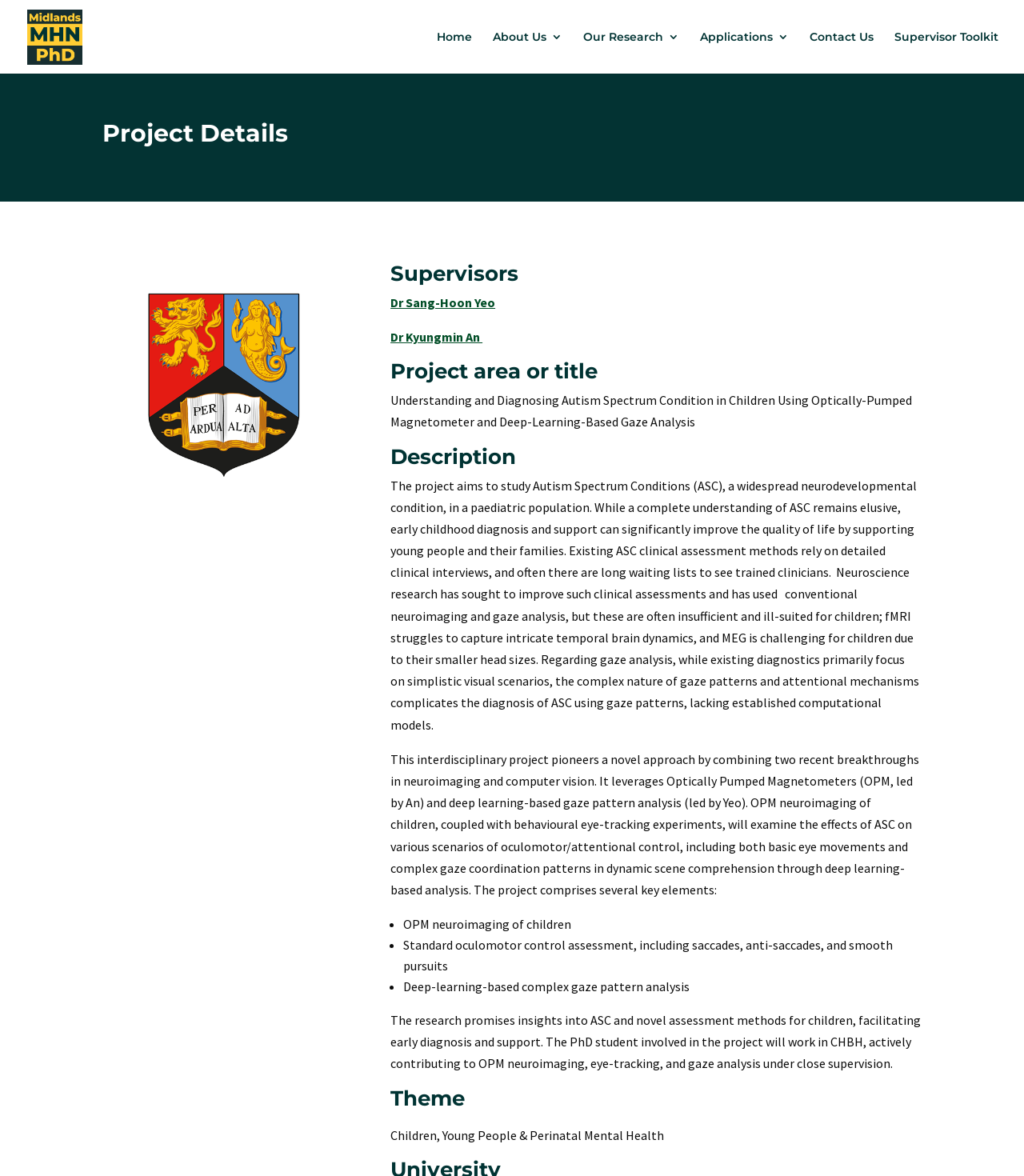Provide a one-word or short-phrase response to the question:
What is the name of the PhD programme?

Midlands Mental Health and Neurosciences PhD Programme